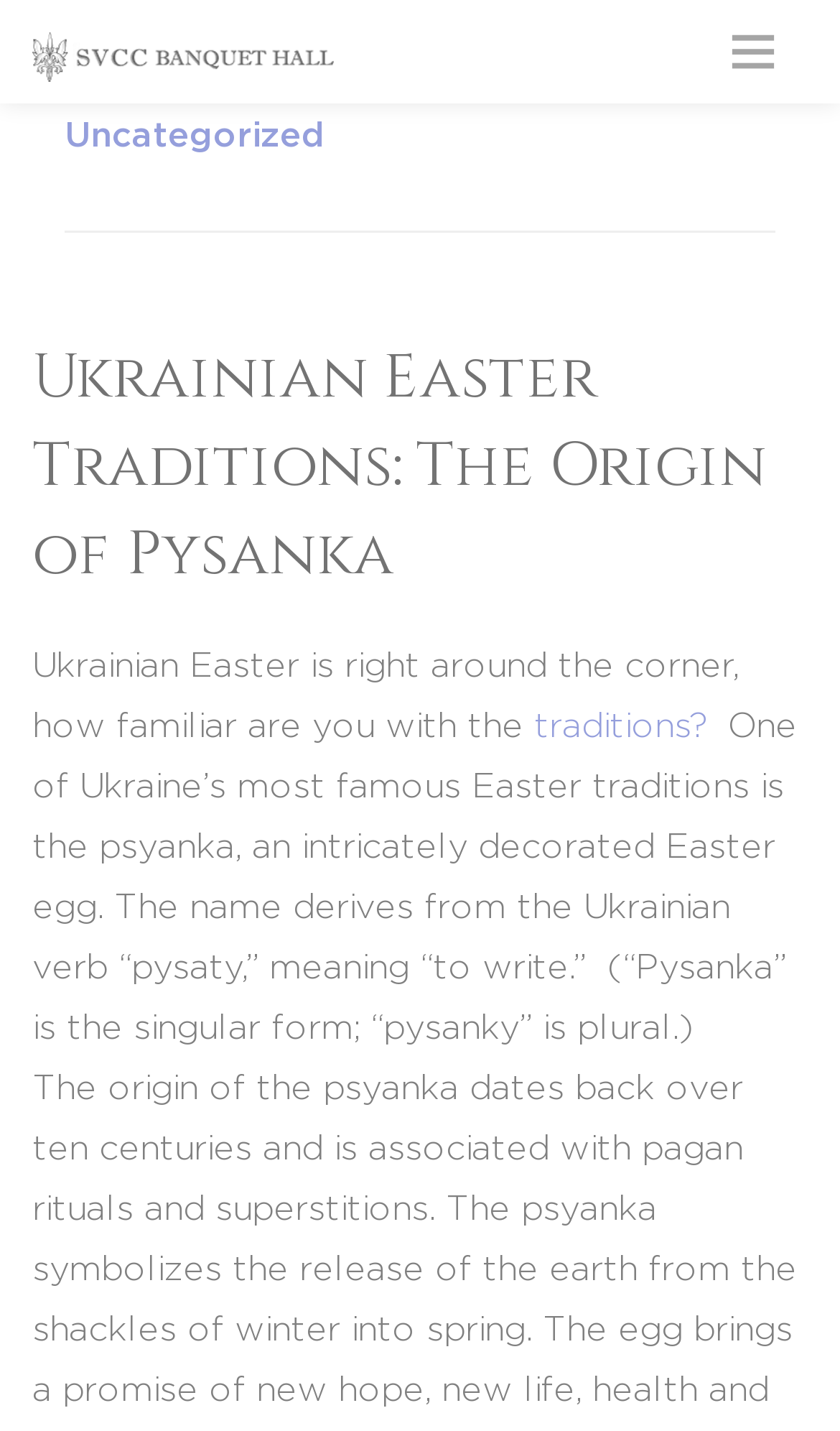Given the description Uncategorized, predict the bounding box coordinates of the UI element. Ensure the coordinates are in the format (top-left x, top-left y, bottom-right x, bottom-right y) and all values are between 0 and 1.

[0.077, 0.083, 0.387, 0.108]